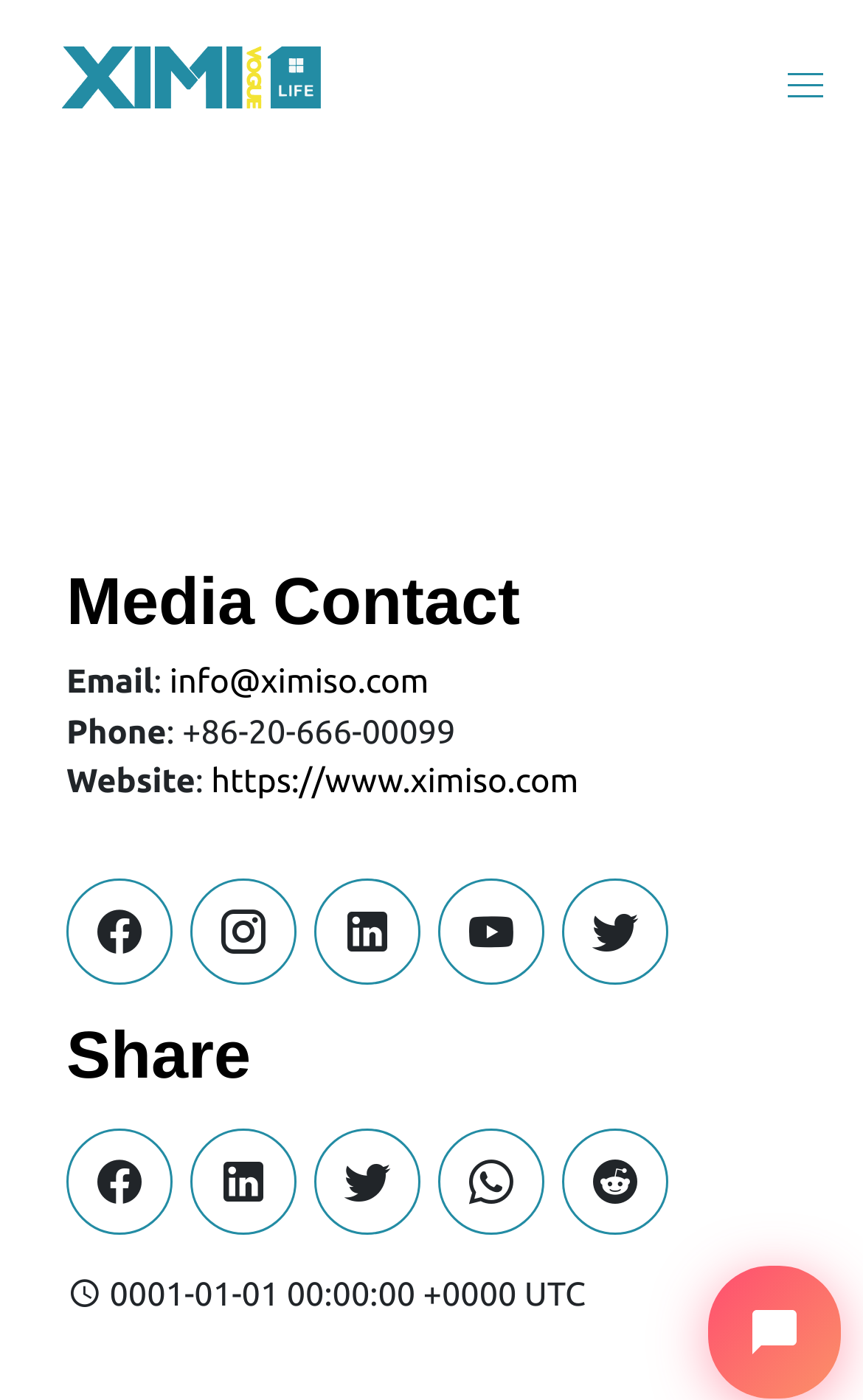Locate the bounding box coordinates of the area that needs to be clicked to fulfill the following instruction: "Open the menu". The coordinates should be in the format of four float numbers between 0 and 1, namely [left, top, right, bottom].

[0.867, 0.021, 1.0, 0.103]